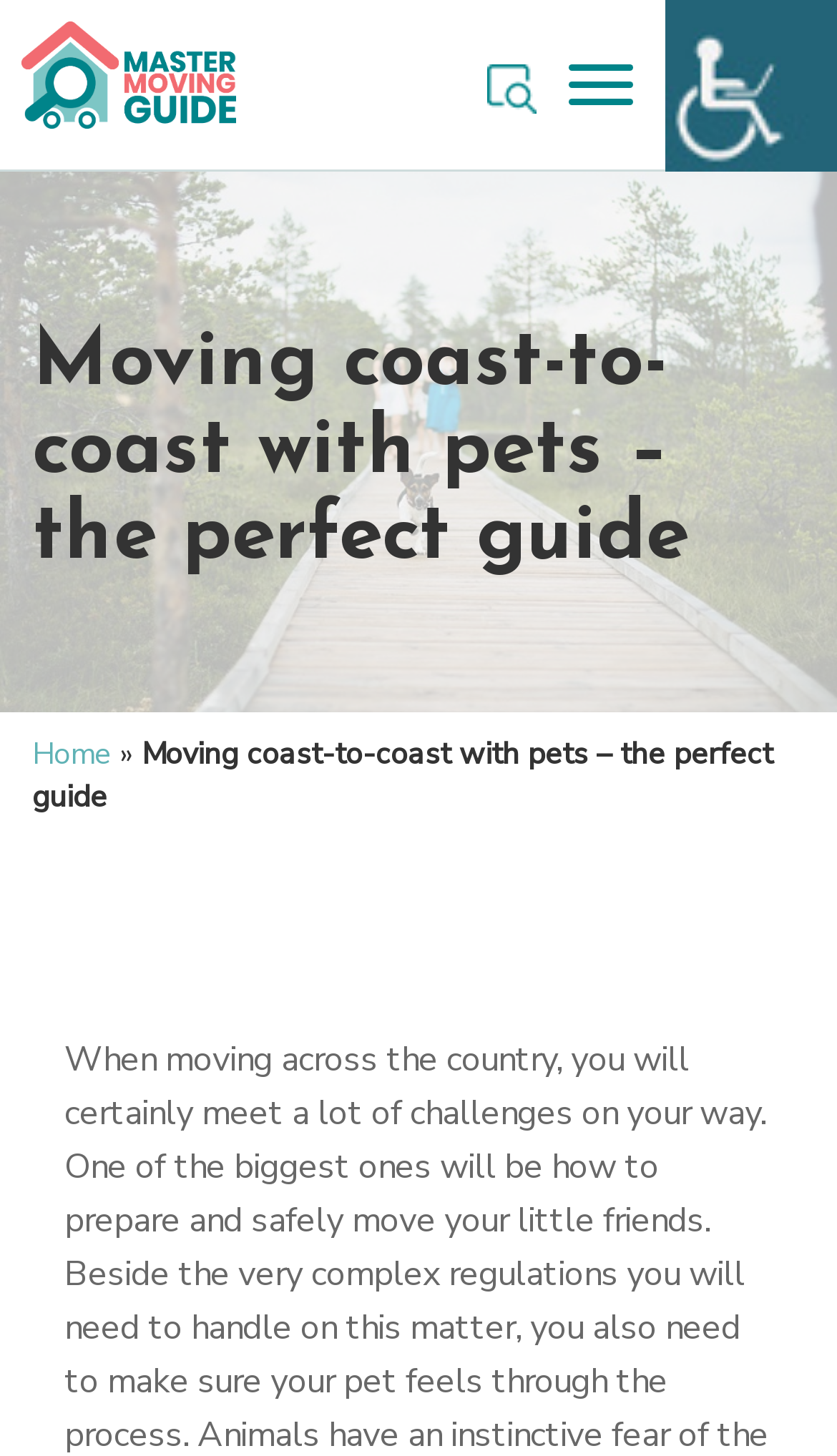What is the name of the website?
Based on the visual information, provide a detailed and comprehensive answer.

I inferred the name of the website from the link 'Master Moving Guide' at the top of the webpage, which is likely to be the website's logo or title.